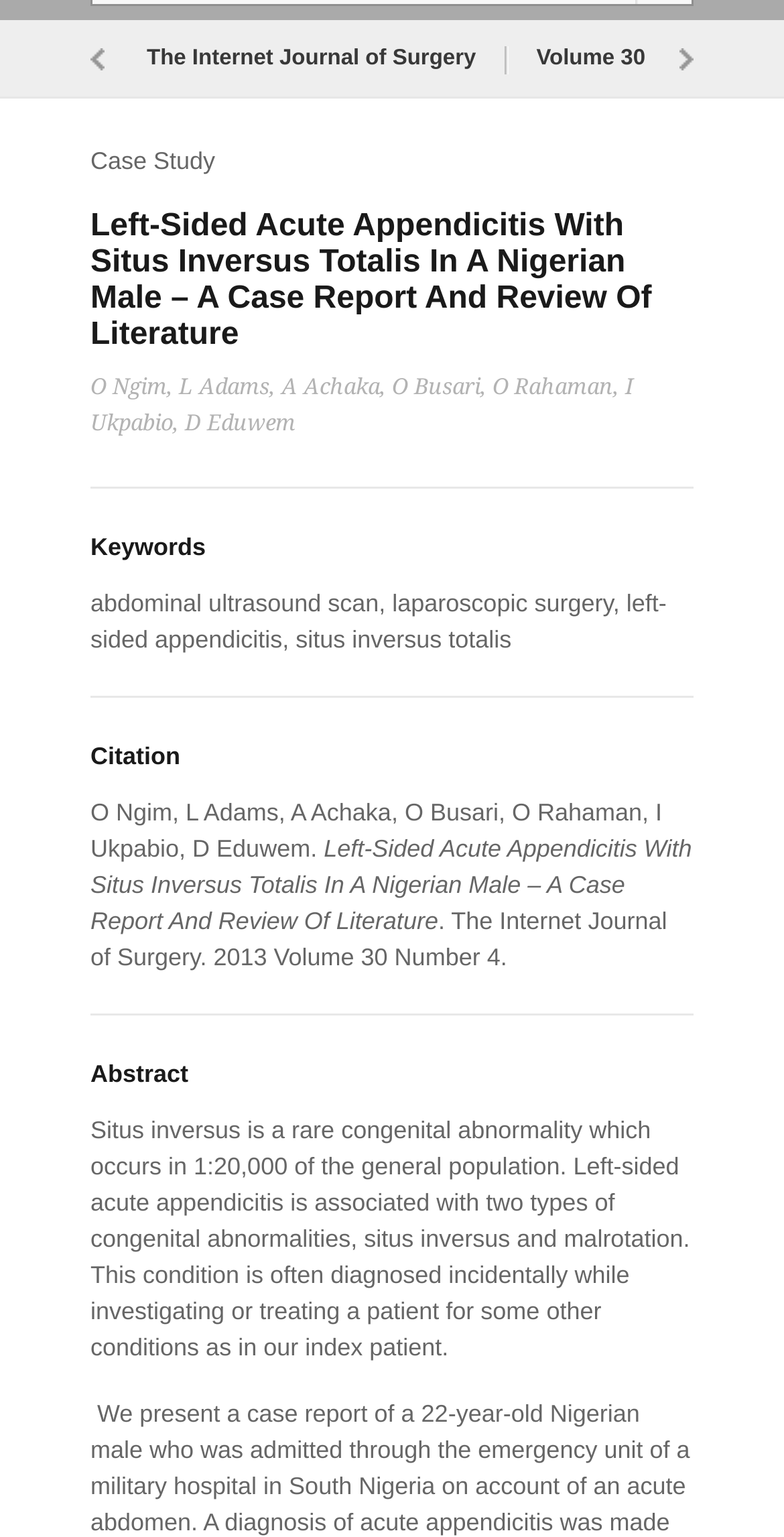Given the element description: "The Internet Journal of Surgery", predict the bounding box coordinates of this UI element. The coordinates must be four float numbers between 0 and 1, given as [left, top, right, bottom].

[0.151, 0.013, 0.643, 0.064]